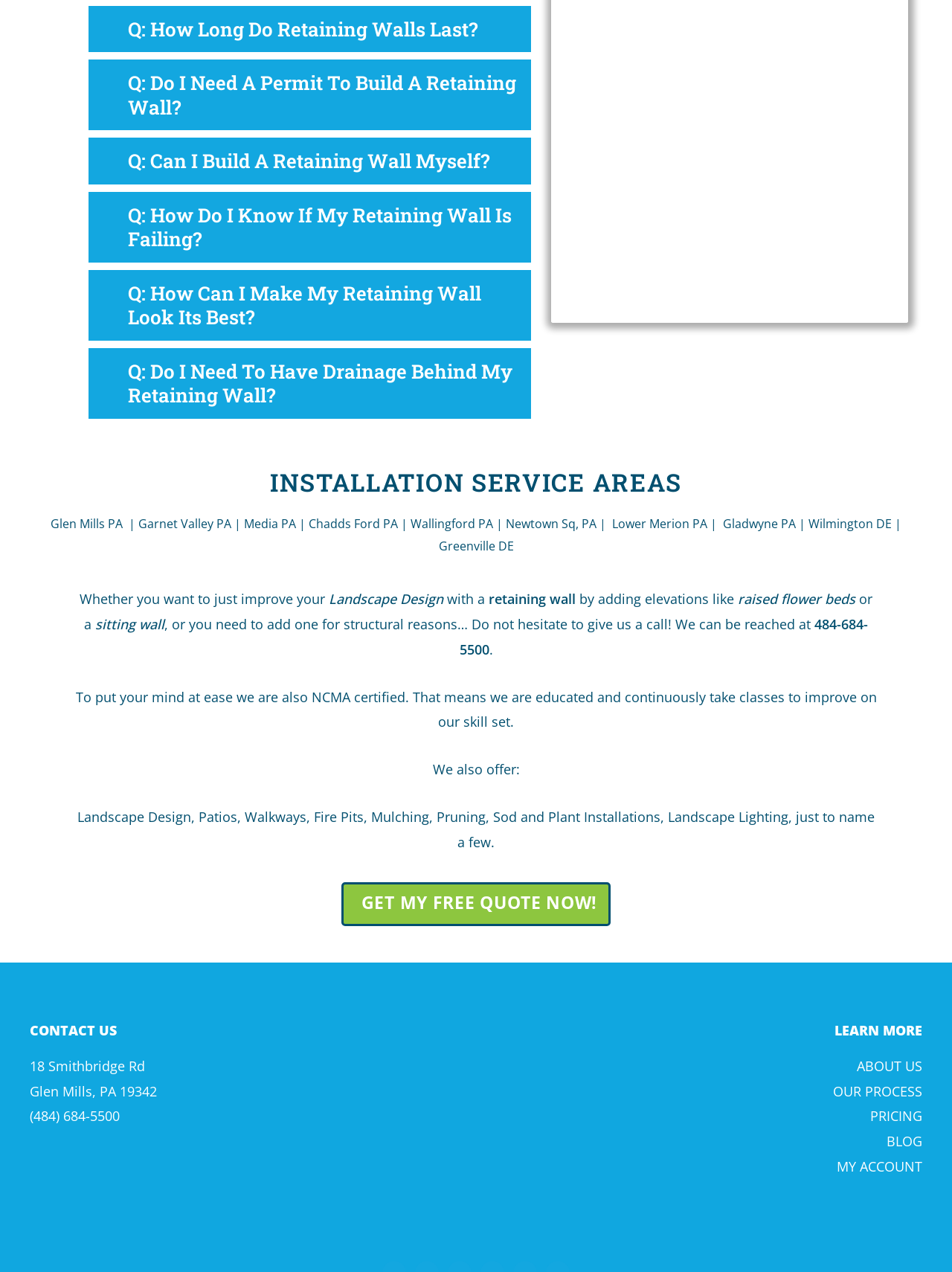Please identify the bounding box coordinates of the element's region that I should click in order to complete the following instruction: "Visit the 'ABOUT US' page". The bounding box coordinates consist of four float numbers between 0 and 1, i.e., [left, top, right, bottom].

[0.9, 0.831, 0.969, 0.845]